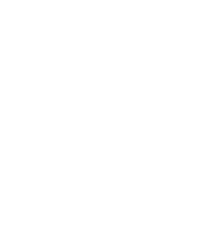What section does the plant fit within?
Refer to the image and provide a detailed answer to the question.

According to the caption, the plant is accompanied by relevant details and fits within a broader selection that includes various grasses and sedges, emphasizing the nursery's offerings, which is referred to as the 'RELATED PRODUCTS' section.